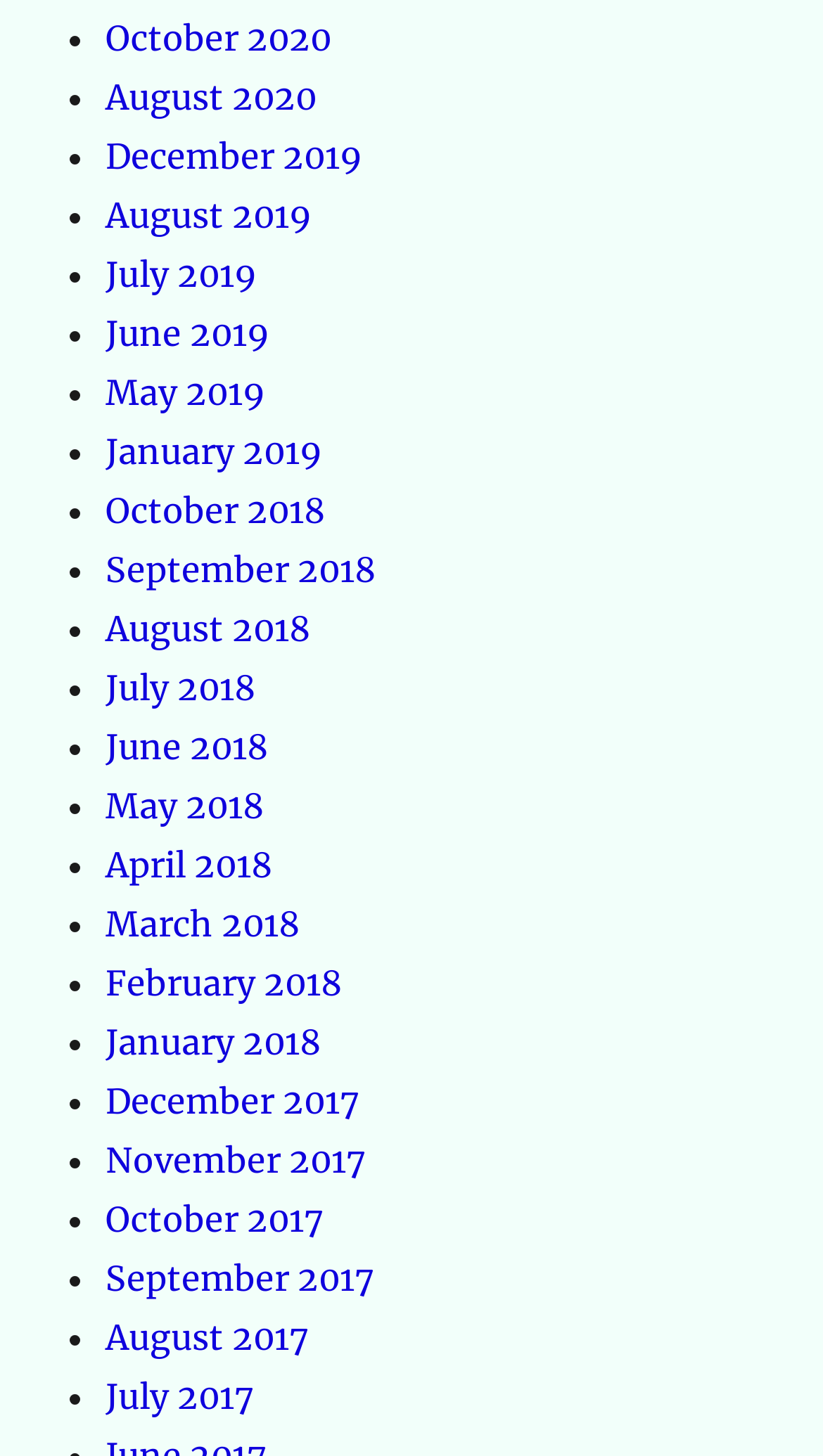Please answer the following question using a single word or phrase: 
What is the month listed before August 2018?

July 2018